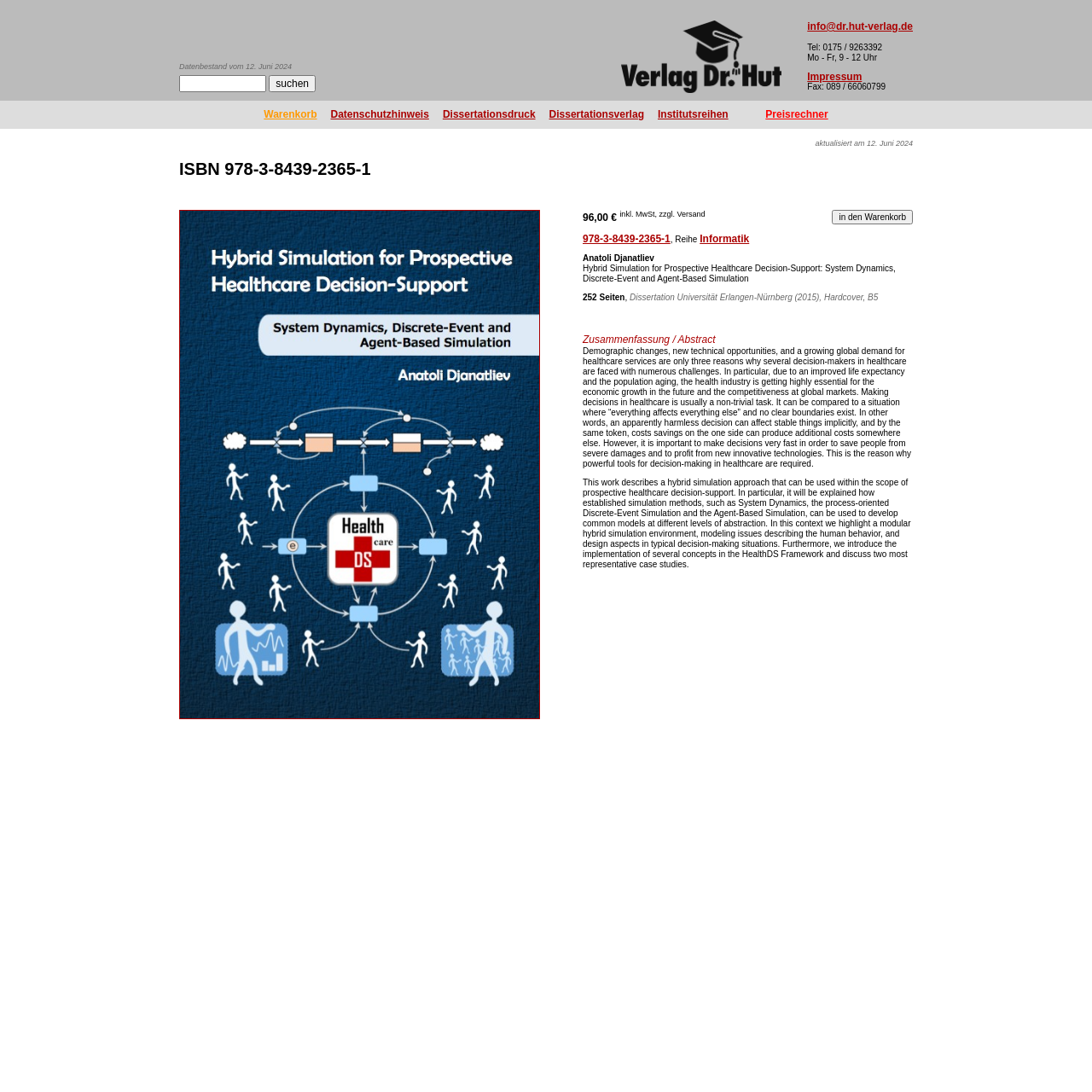Determine the bounding box coordinates for the region that must be clicked to execute the following instruction: "add to cart".

[0.762, 0.192, 0.836, 0.205]